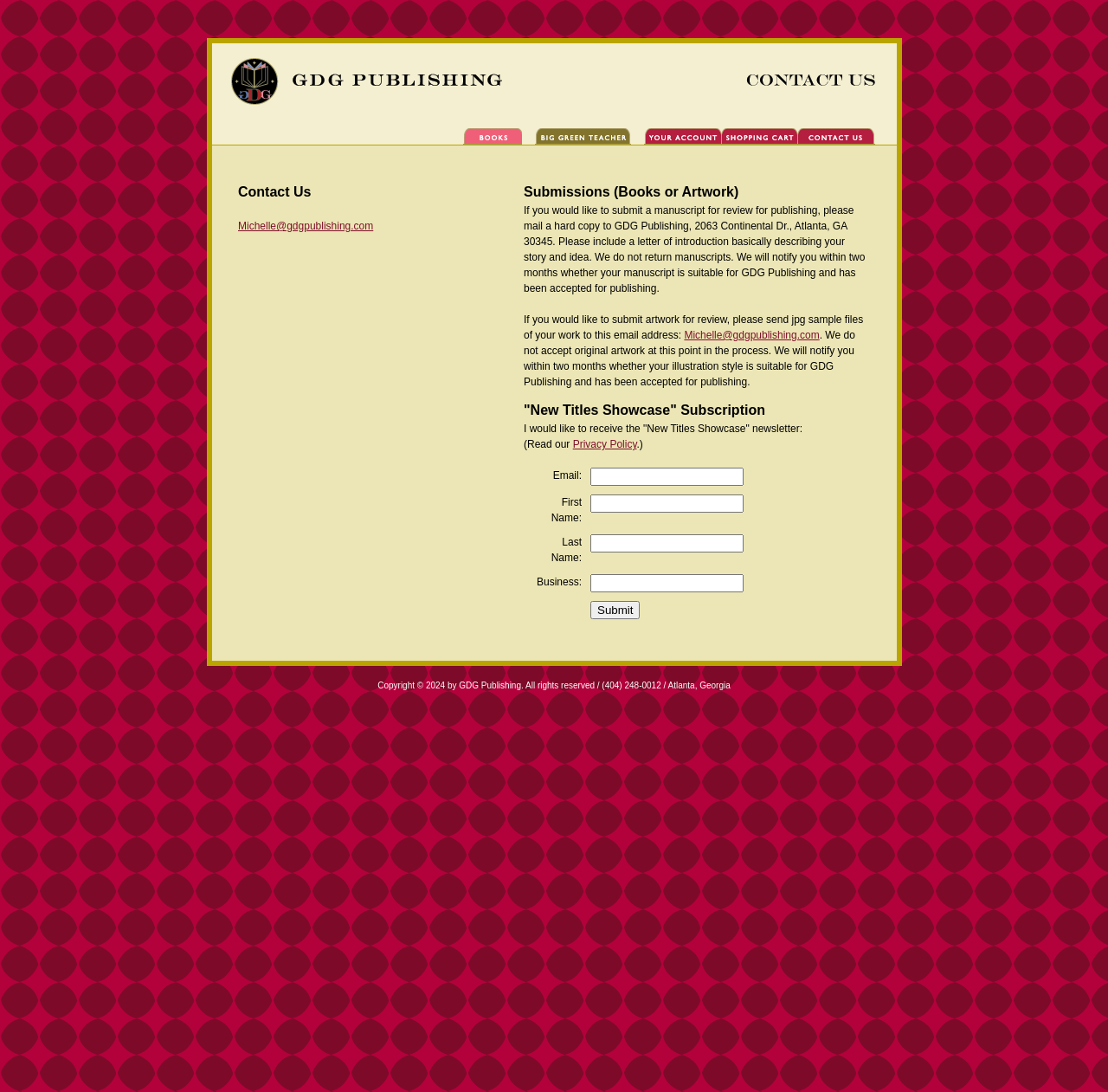Please specify the bounding box coordinates of the clickable section necessary to execute the following command: "Enter email address".

[0.533, 0.428, 0.671, 0.445]